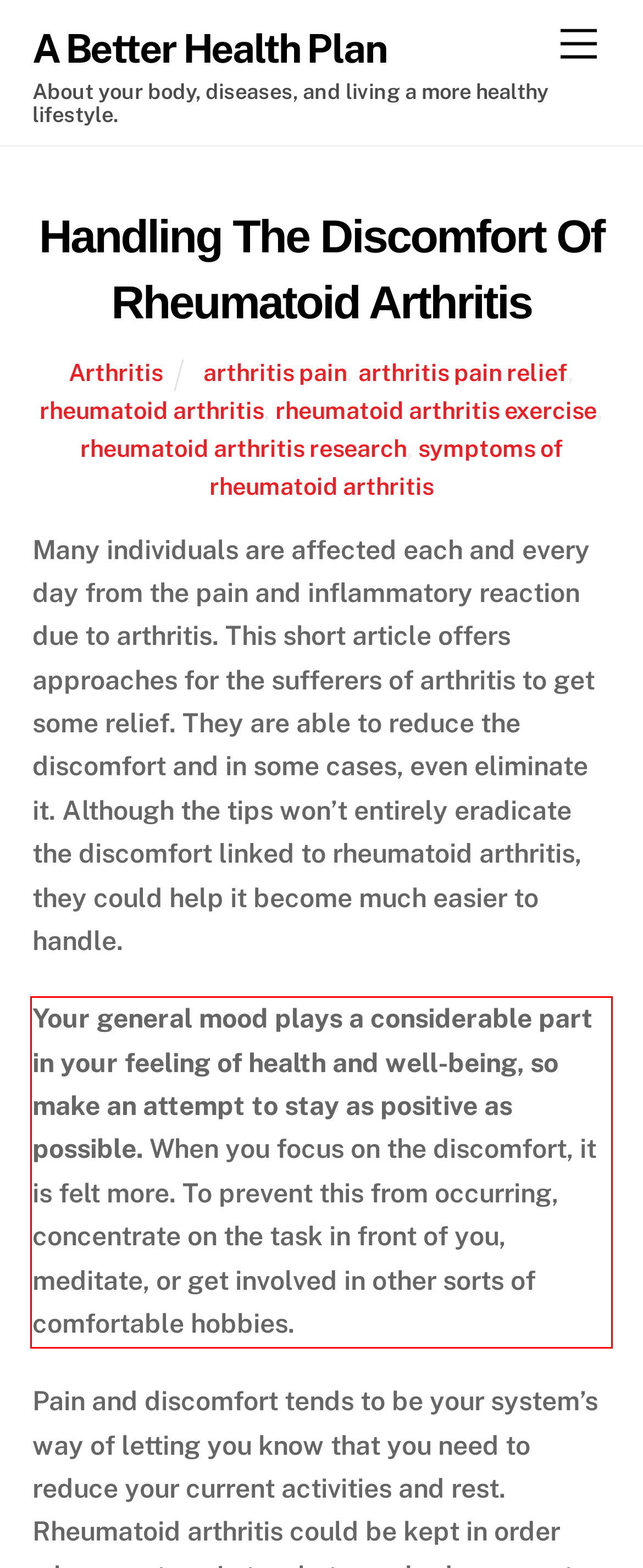Please perform OCR on the text within the red rectangle in the webpage screenshot and return the text content.

Your general mood plays a considerable part in your feeling of health and well-being, so make an attempt to stay as positive as possible. When you focus on the discomfort, it is felt more. To prevent this from occurring, concentrate on the task in front of you, meditate, or get involved in other sorts of comfortable hobbies.